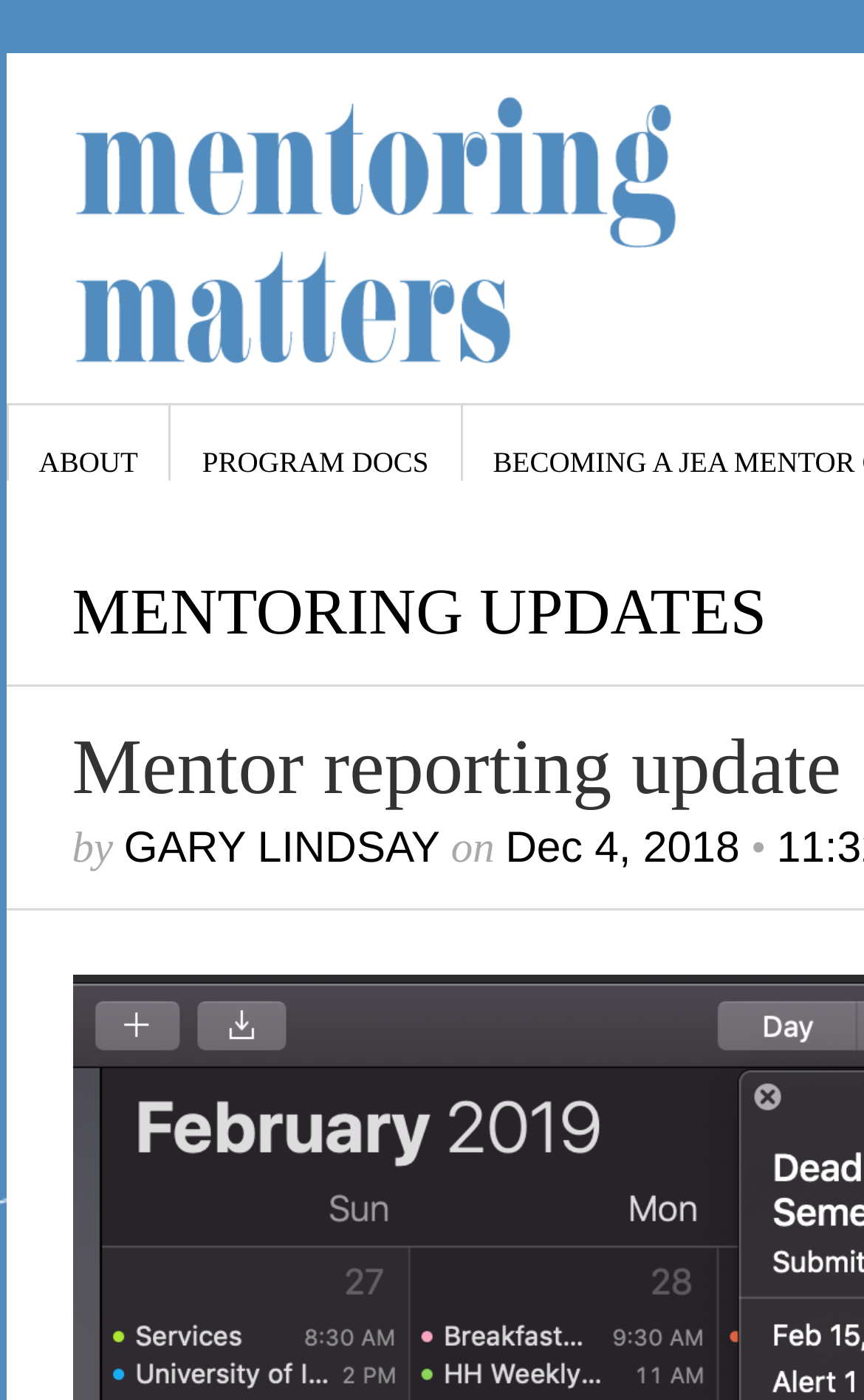How many recent comments are shown?
Look at the image and answer with only one word or phrase.

2